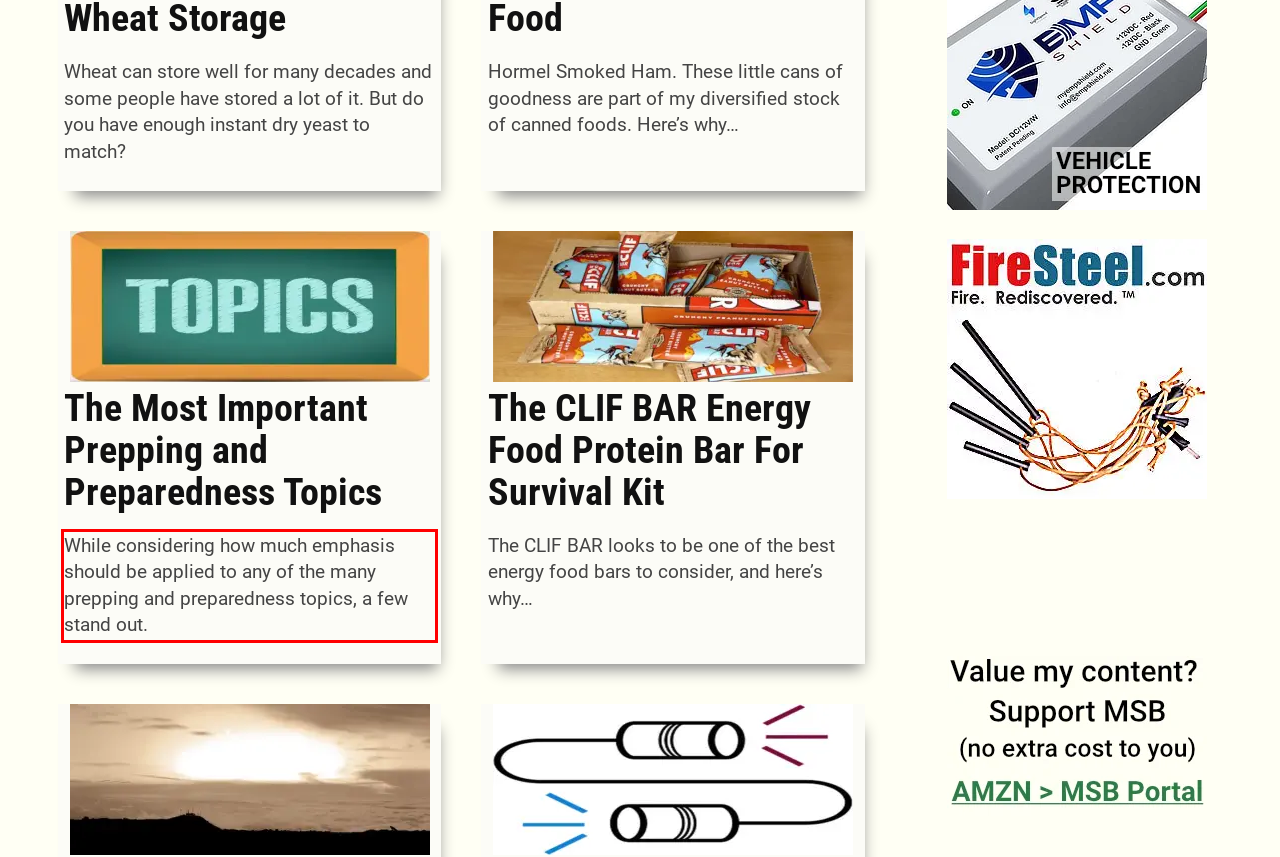Review the webpage screenshot provided, and perform OCR to extract the text from the red bounding box.

While considering how much emphasis should be applied to any of the many prepping and preparedness topics, a few stand out.